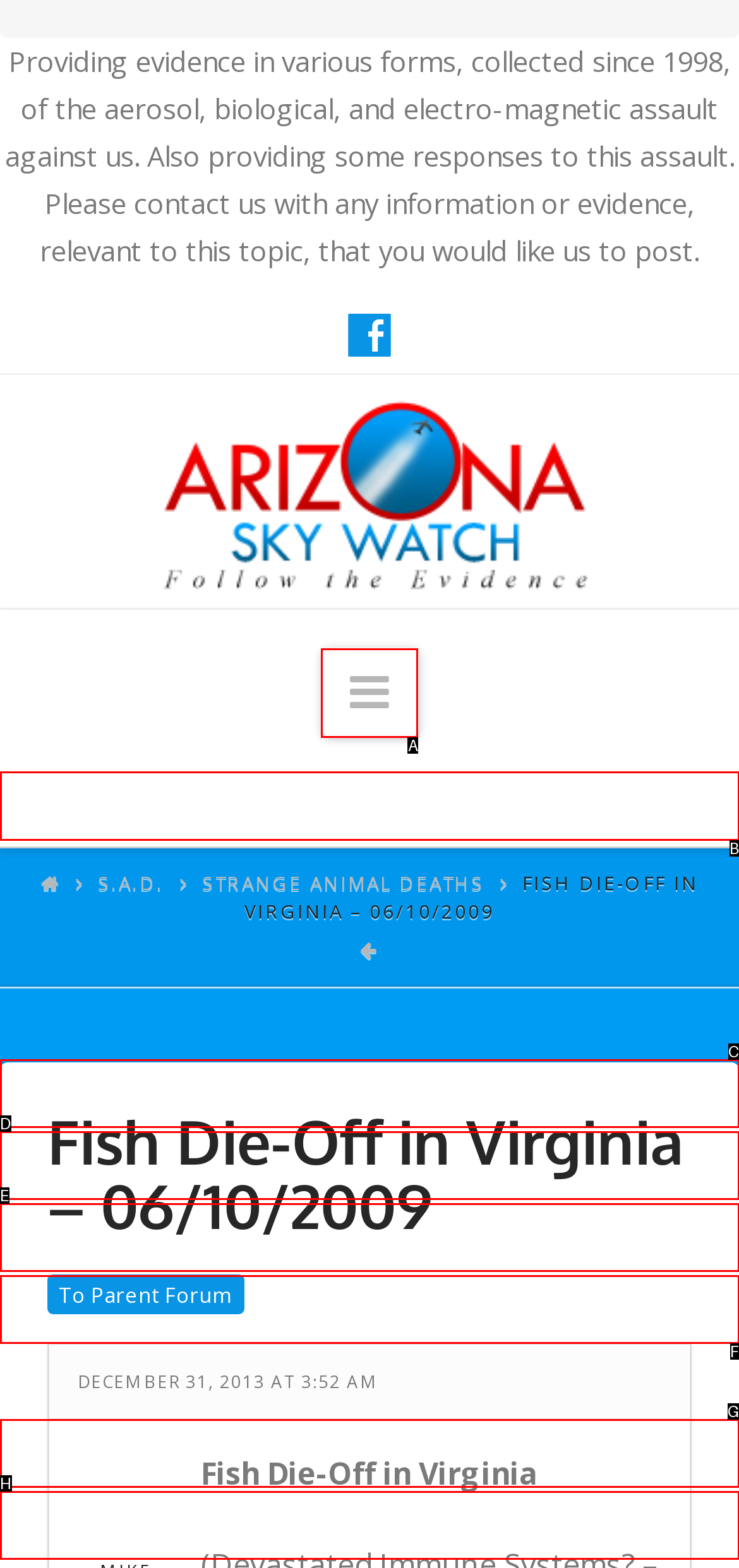Identify the letter of the UI element you need to select to accomplish the task: Go to the 'HOME' page.
Respond with the option's letter from the given choices directly.

B